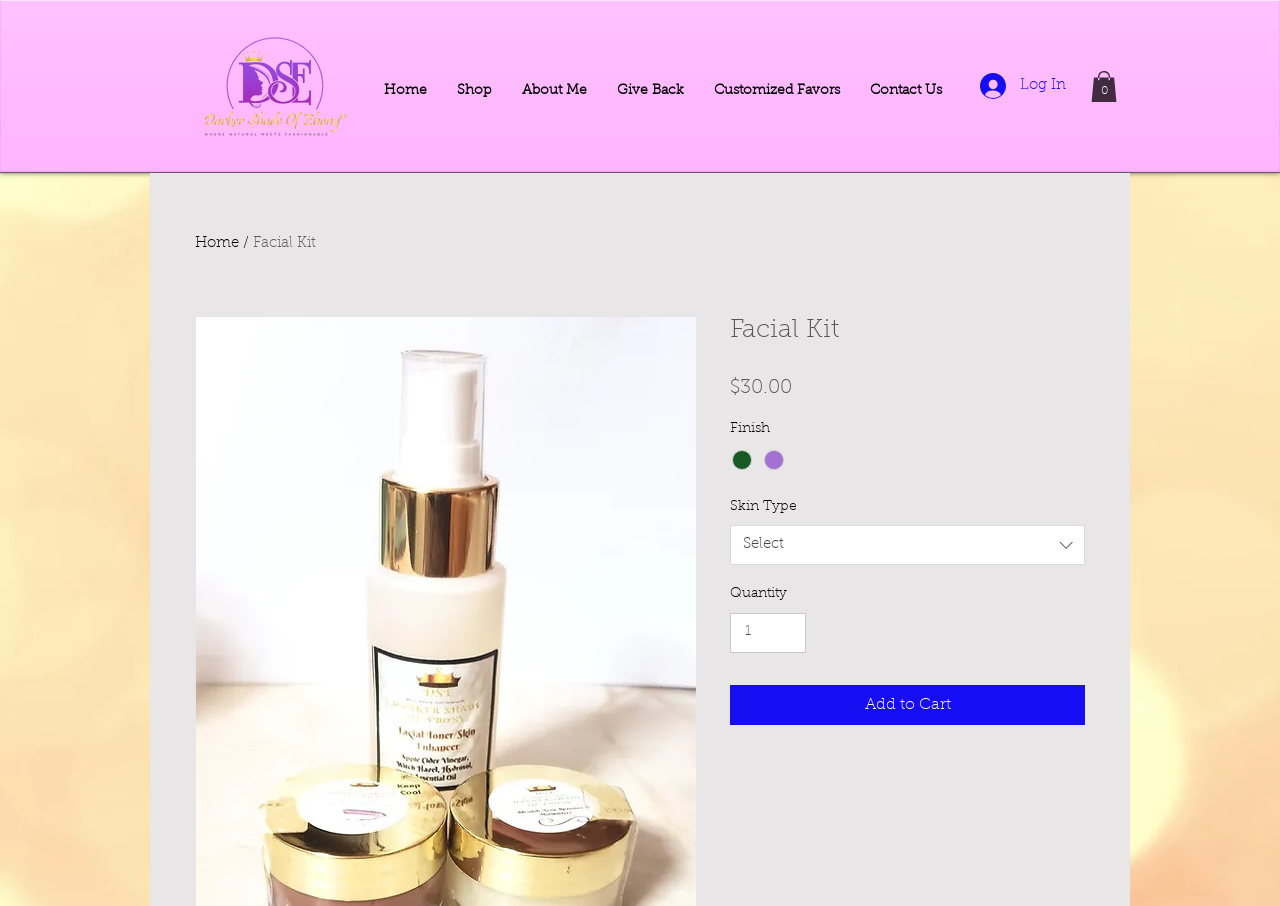Please answer the following question using a single word or phrase: 
What is the purpose of the button at the bottom of the page?

Add to Cart